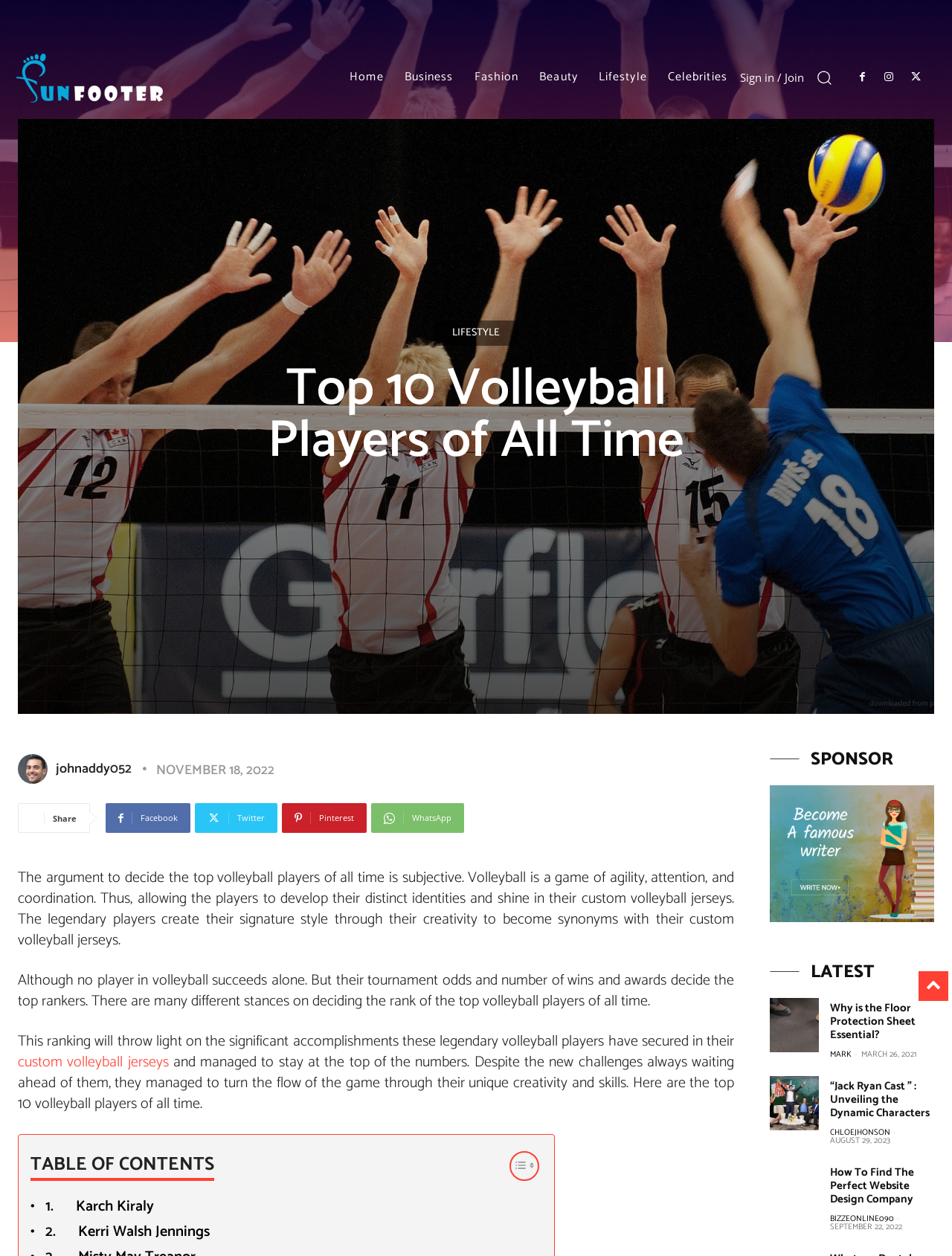Could you identify the text that serves as the heading for this webpage?

Top 10 Volleyball Players of All Time